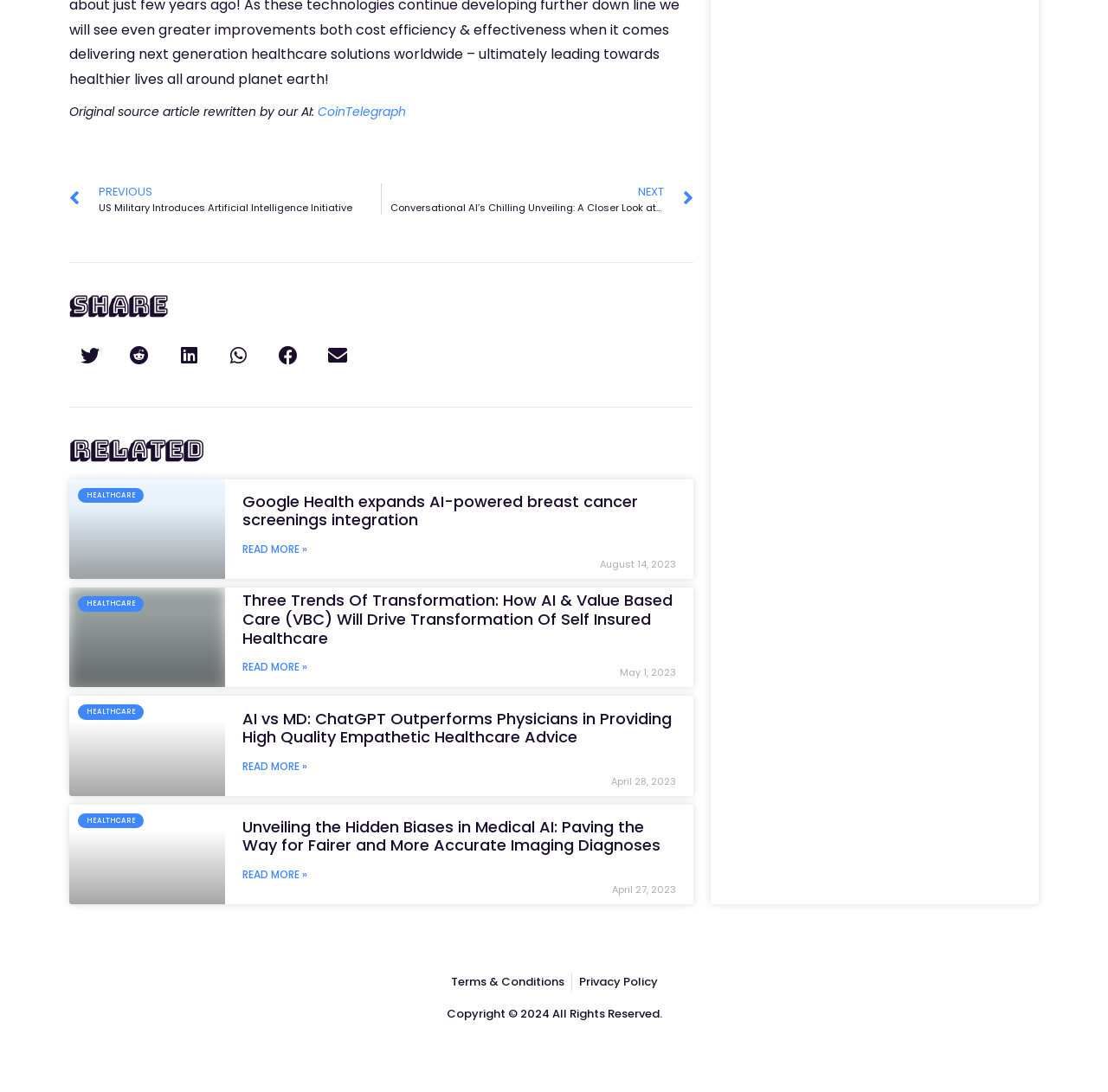Please respond to the question using a single word or phrase:
What is the source of the original article?

CoinTelegraph